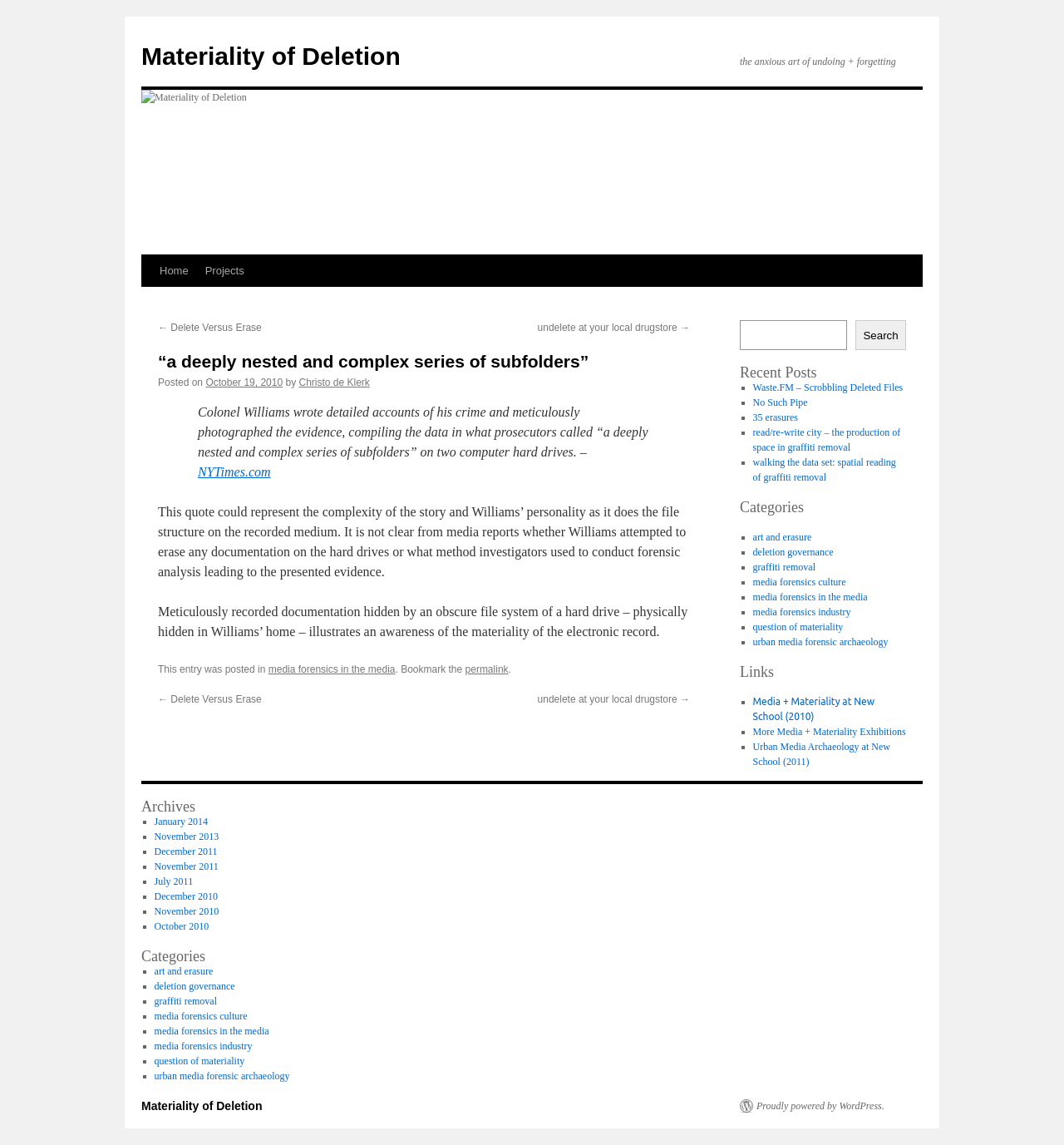Produce an extensive caption that describes everything on the webpage.

This webpage is about the concept of "Materiality of Deletion" and features a blog post with a detailed article. At the top, there is a link to "Materiality of Deletion" and a static text "the anxious art of undoing + forgetting". Below this, there is an image with the same title as the webpage. 

On the left side, there are navigation links, including "Skip to content", "Home", and "Projects". The main content area is divided into two sections. The top section has a heading with the same title as the webpage, followed by a blockquote with a quote from NYTimes.com. Below this, there are two paragraphs of text discussing the complexity of the story and the materiality of electronic records.

The bottom section of the main content area has links to previous and next posts, "← Delete Versus Erase" and "undelete at your local drugstore →", respectively. There are also links to categories, including "media forensics in the media", and a search box.

On the right side, there is a complementary section with a search box, a heading "Recent Posts", and a list of recent posts with links. Below this, there are headings for "Categories" and "Links", each with a list of links. At the bottom, there is a section for "Archives" with a list of links to archived posts by month.

Overall, the webpage has a clean layout with a focus on the blog post and easy navigation to related content.